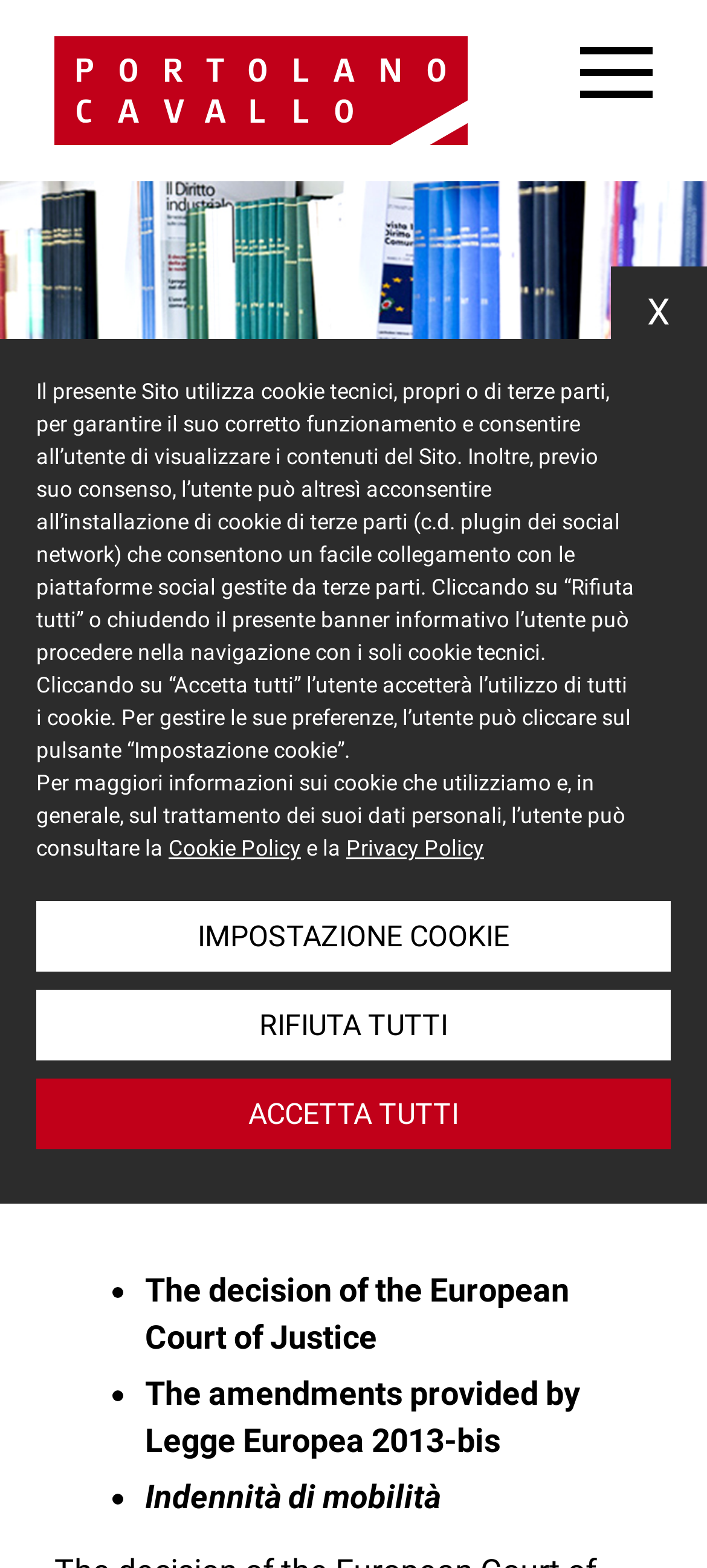Offer a meticulous caption that includes all visible features of the webpage.

The webpage appears to be a law firm's article page, specifically discussing Italian managers and collective redundancy. At the top, there is a link to the law firm's homepage, "Portolano Cavallo", and a heading that summarizes the article's topic. Below the heading, there is a combobox and a search bar with a label "Cerca per...".

The article's content is divided into sections, with each section marked by a bullet point. The first section discusses the decision of the European Court of Justice, the second section talks about the amendments provided by Legge Europea 2013-bis, and the third section mentions indemnità di mobilità.

On the right side of the page, there are links to the authors of the article, Andrea Gangemi and Valentina Turco, with their respective images. Below the authors' information, there is a date "21 Novembre 2014" indicating when the article was published.

At the bottom of the page, there is a cookie policy notification that informs users about the use of cookies on the website. The notification provides options to accept or reject all cookies, as well as a link to the Cookie Policy and Privacy Policy pages. There is also a button to close the notification.